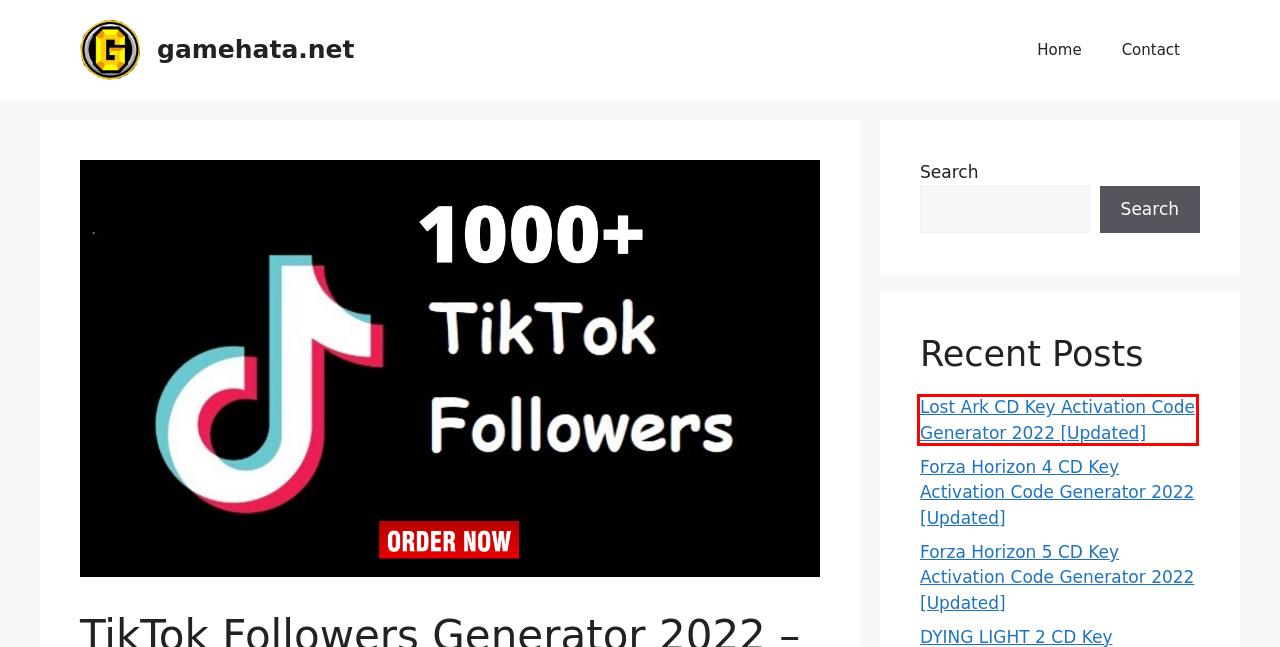Analyze the screenshot of a webpage that features a red rectangle bounding box. Pick the webpage description that best matches the new webpage you would see after clicking on the element within the red bounding box. Here are the candidates:
A. Contact - gamehata.net
B. Farming Simulator 22 activation key 2022 [Updated] Pc/Mac 100% Working - gamehata.net
C. Lost Ark CD Key Activation Code Generator 2022 [Updated] - gamehata.net
D. TikTok Followers Generator
E. Forza Horizon 4 CD Key Activation Code Generator 2022 [Updated] - gamehata.net
F. gamehata.net -
G. Forza Horizon 5 CD Key Activation Code Generator 2022 [Updated] - gamehata.net
H. Roblox Free Robux Generator 2022 - Roblox Hack Robux Apk/ios/pc - gamehata.net

C